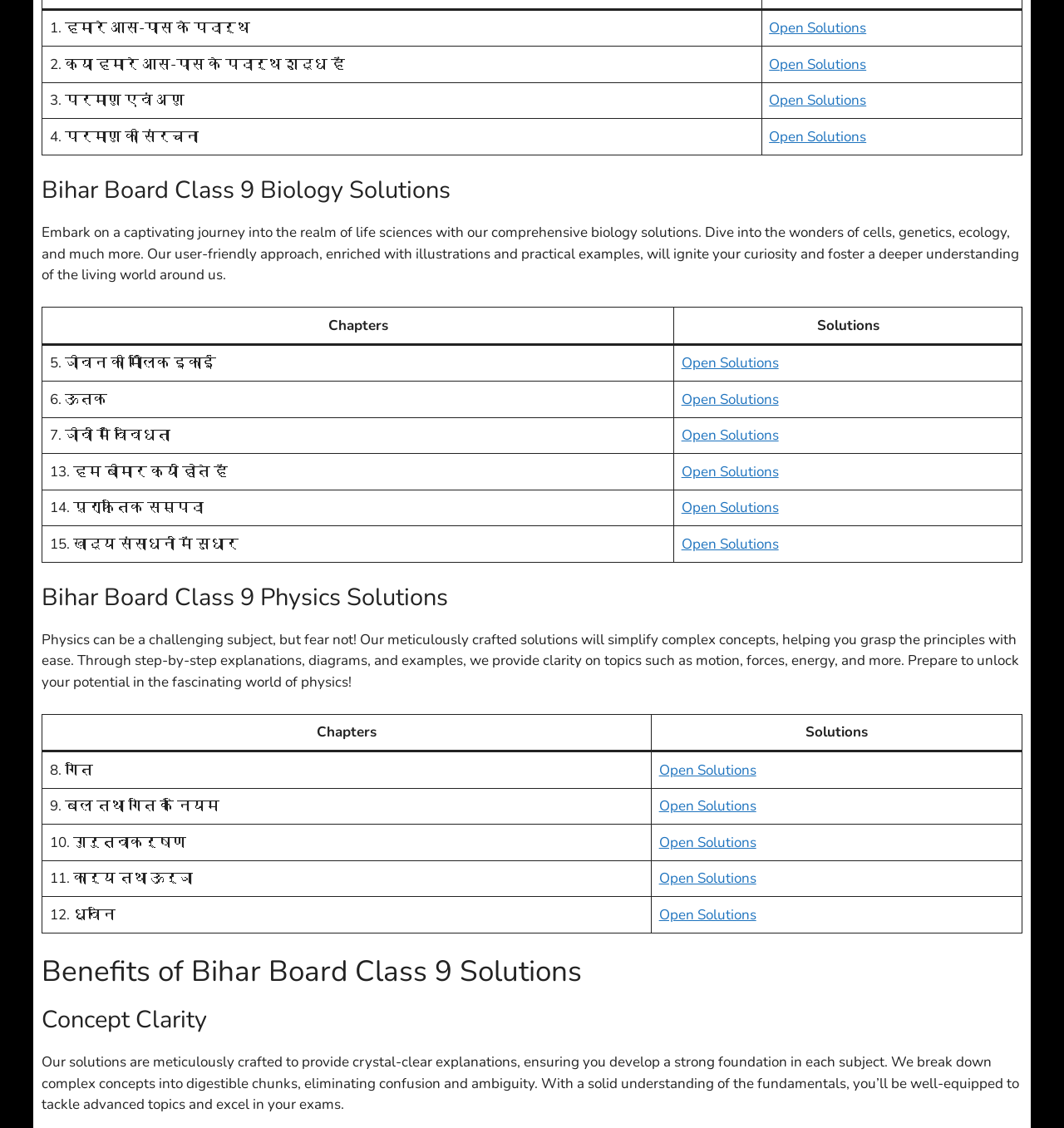Please determine the bounding box coordinates of the clickable area required to carry out the following instruction: "View Chapter 5 Solutions". The coordinates must be four float numbers between 0 and 1, represented as [left, top, right, bottom].

[0.64, 0.313, 0.732, 0.33]